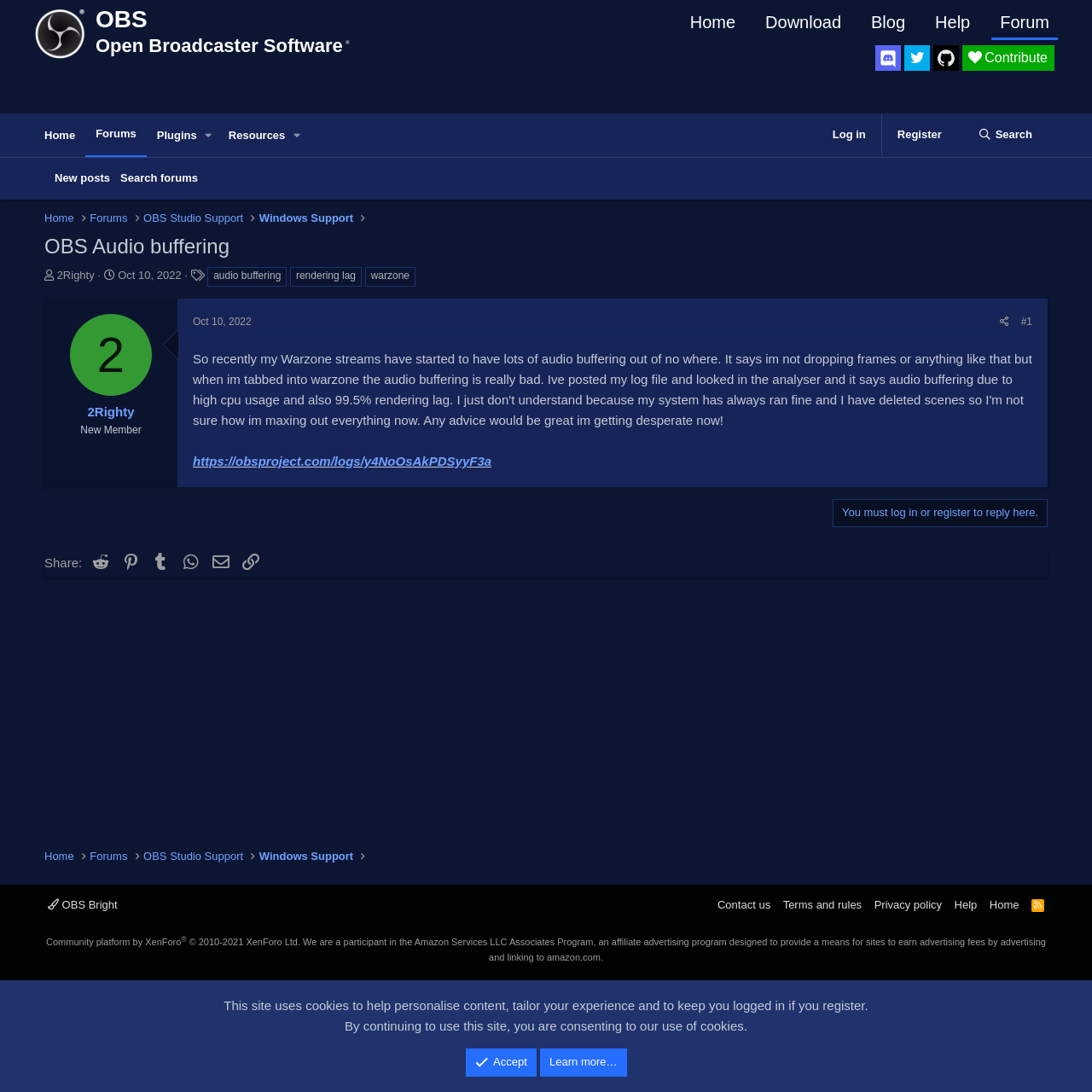Answer the question below in one word or phrase:
What is the date of the thread starter's post?

Oct 10, 2022